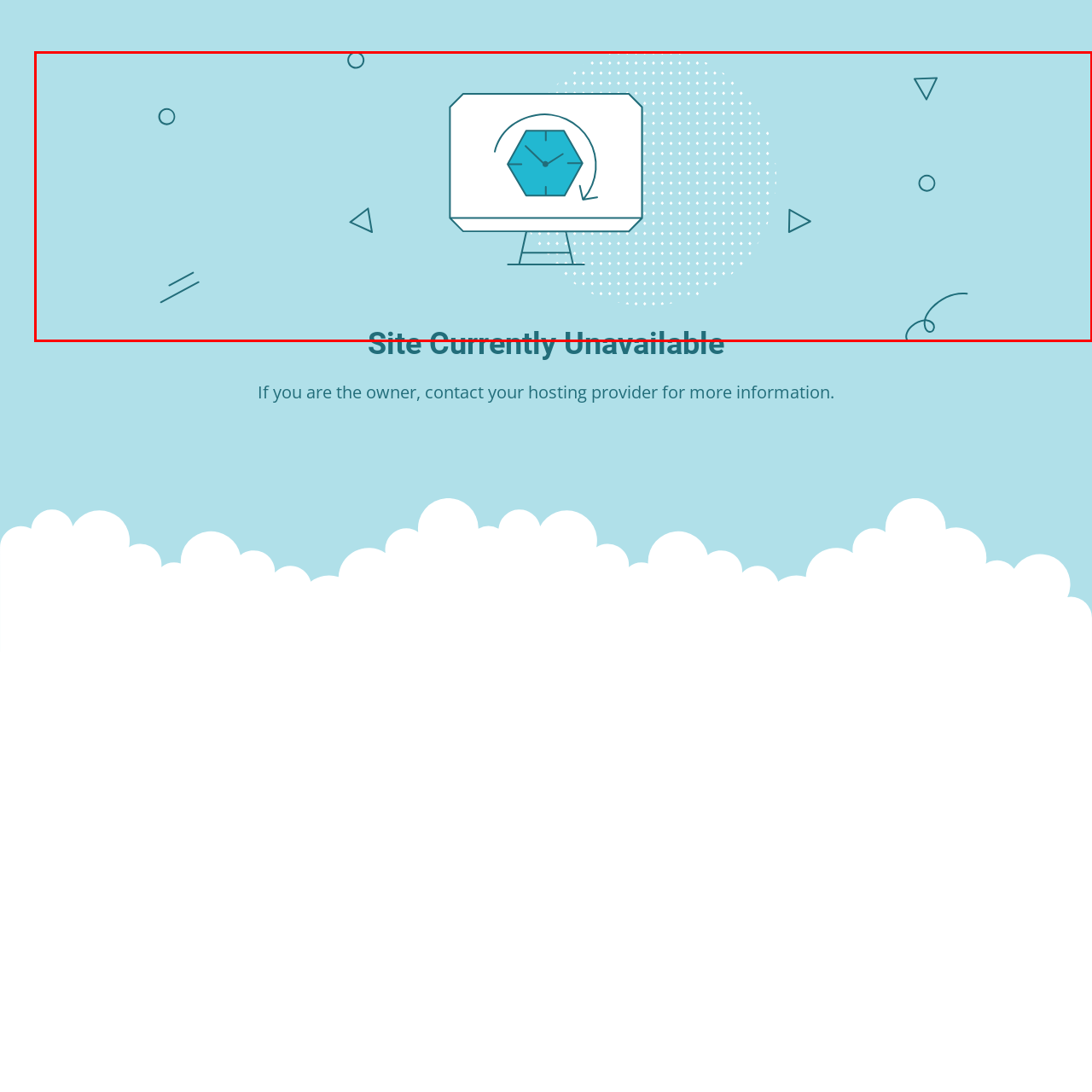Inspect the picture enclosed by the red border, What is the color of the background? Provide your answer as a single word or phrase.

Light blue